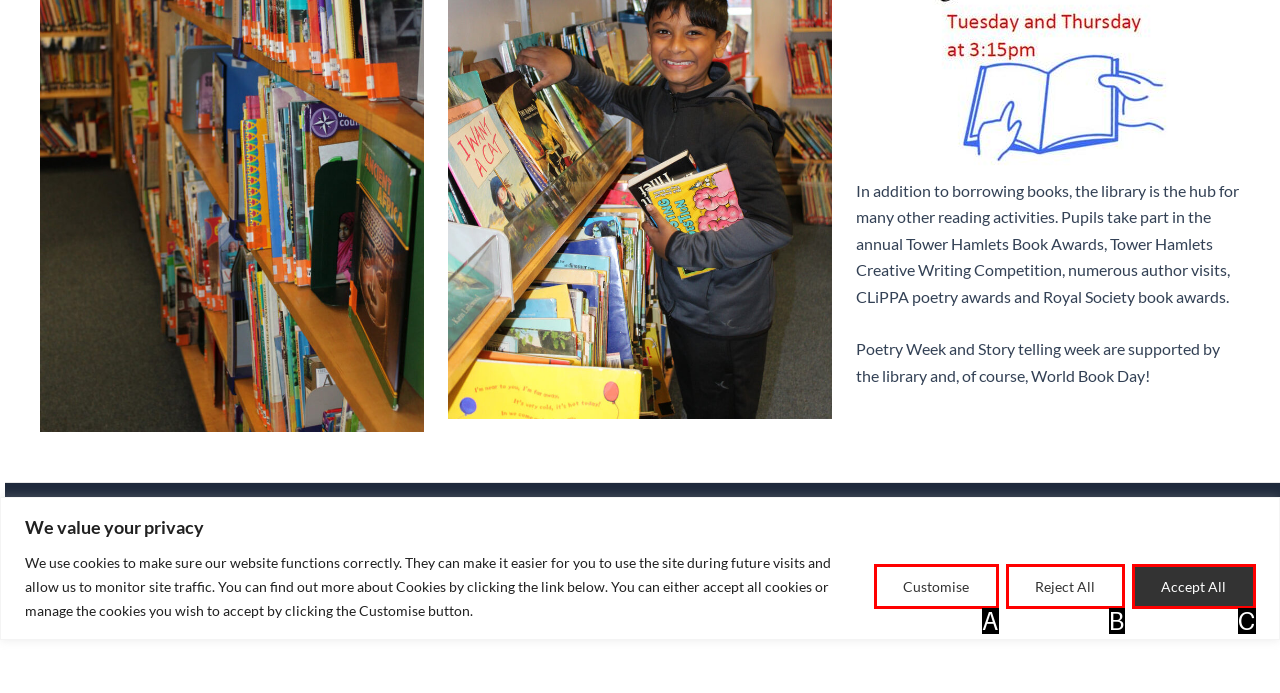Using the description: Audit Reports, find the HTML element that matches it. Answer with the letter of the chosen option.

None